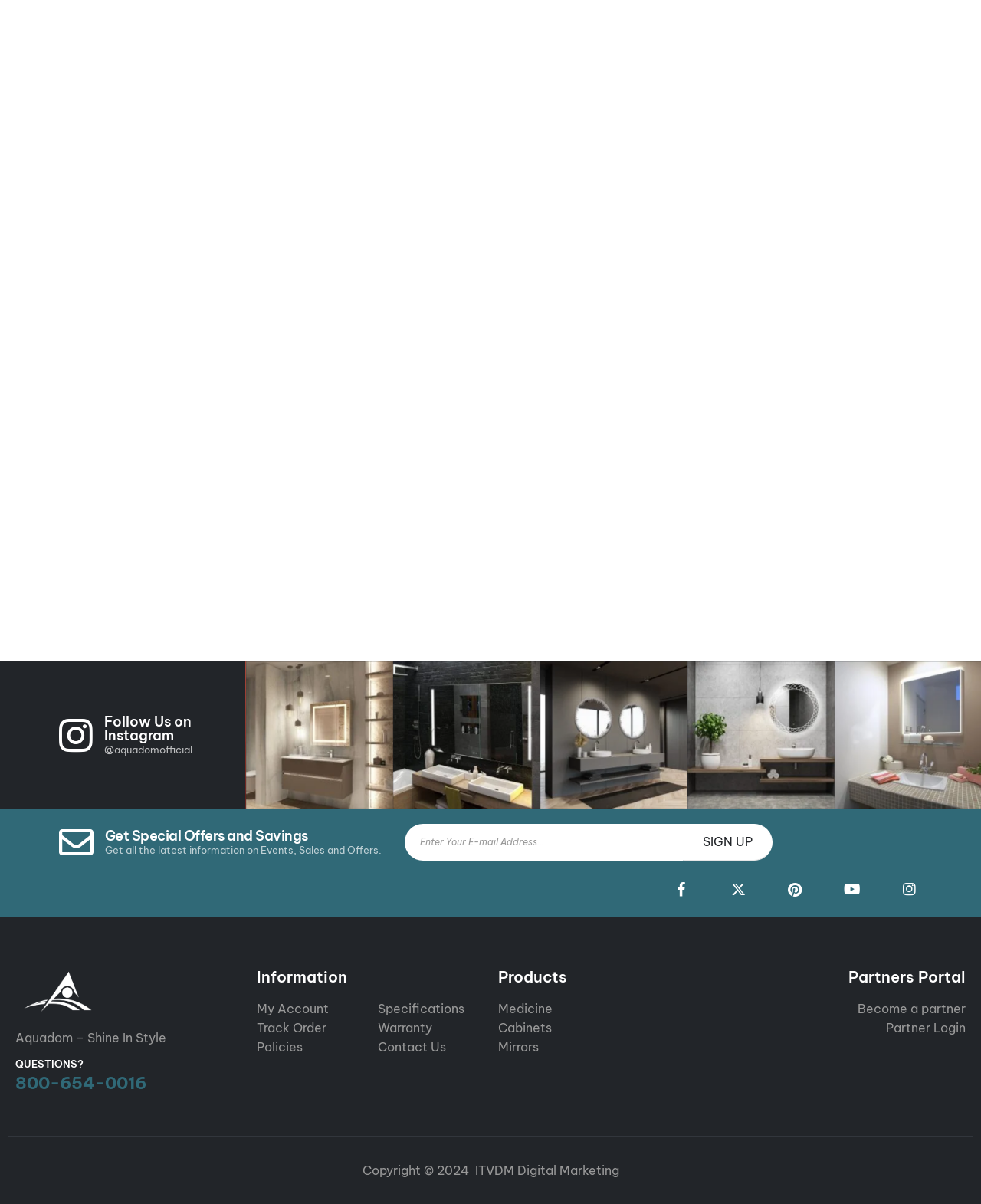Identify the bounding box coordinates of the clickable region required to complete the instruction: "Explore medicine cabinets". The coordinates should be given as four float numbers within the range of 0 and 1, i.e., [left, top, right, bottom].

[0.508, 0.831, 0.563, 0.86]